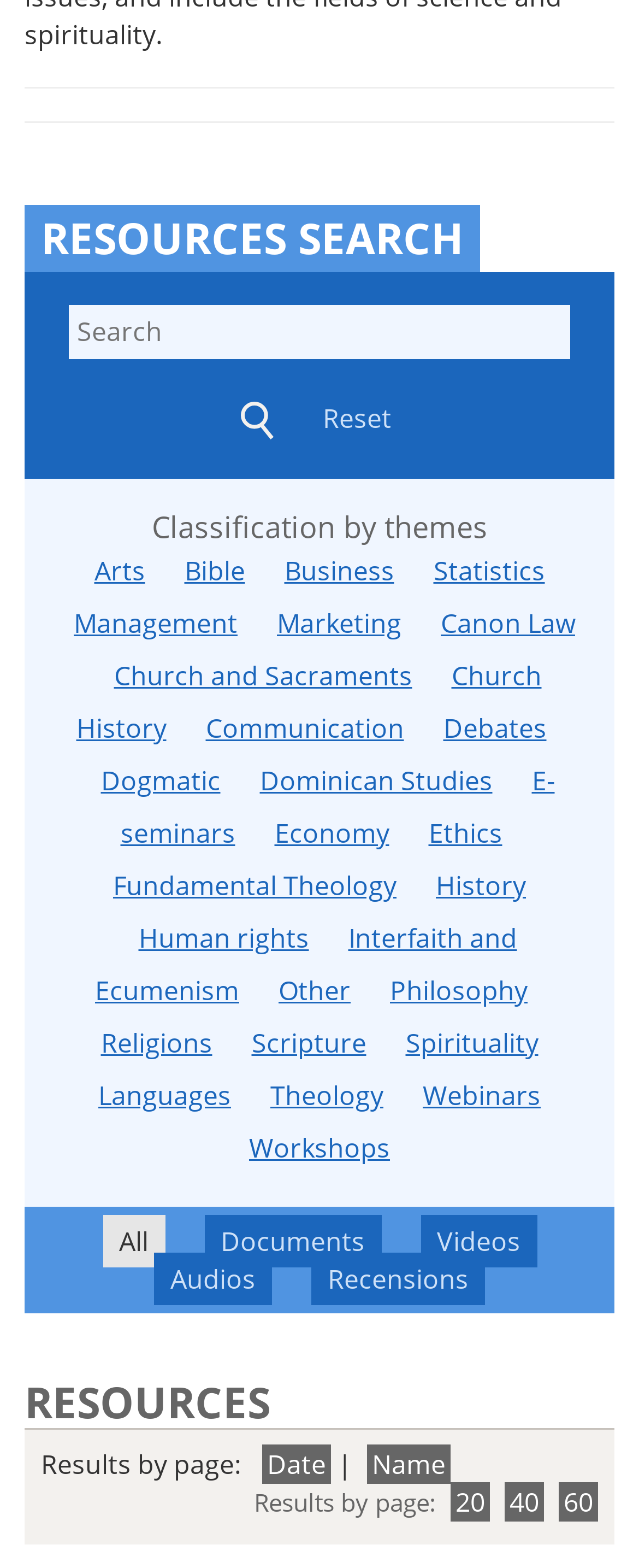Reply to the question with a brief word or phrase: How many links are there under 'Classification by themes'?

23